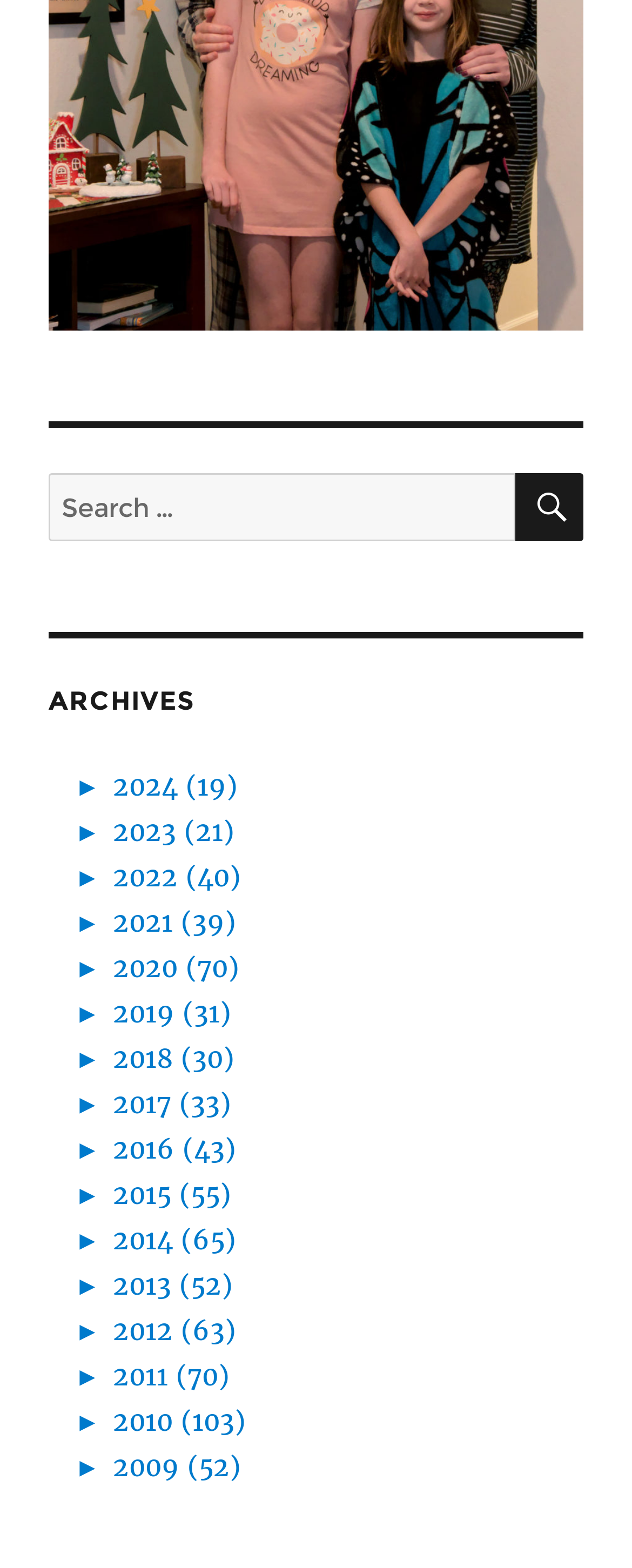Given the description of the UI element: "Search", predict the bounding box coordinates in the form of [left, top, right, bottom], with each value being a float between 0 and 1.

[0.815, 0.302, 0.923, 0.345]